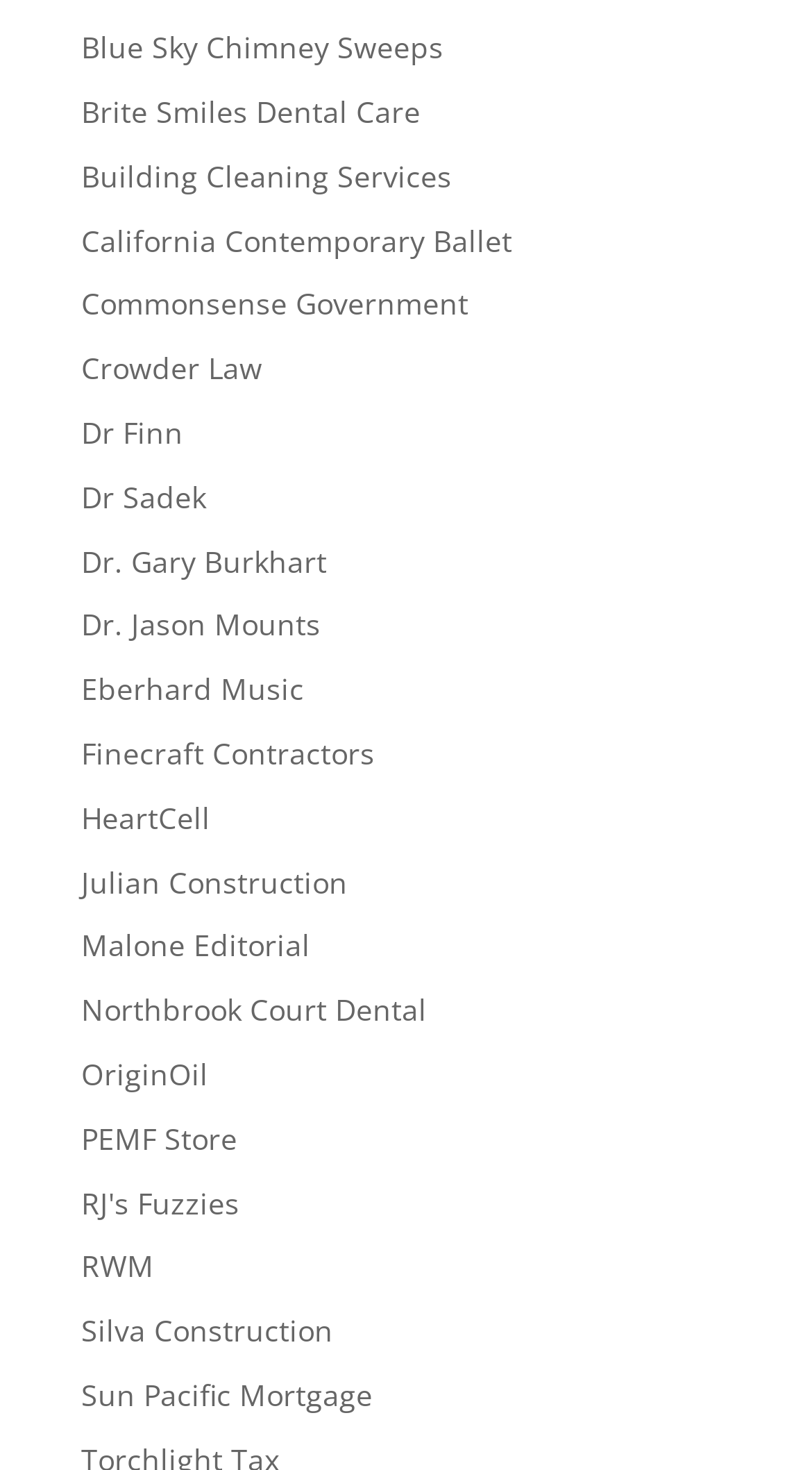What is the last link on this webpage?
Please use the image to provide a one-word or short phrase answer.

Sun Pacific Mortgage